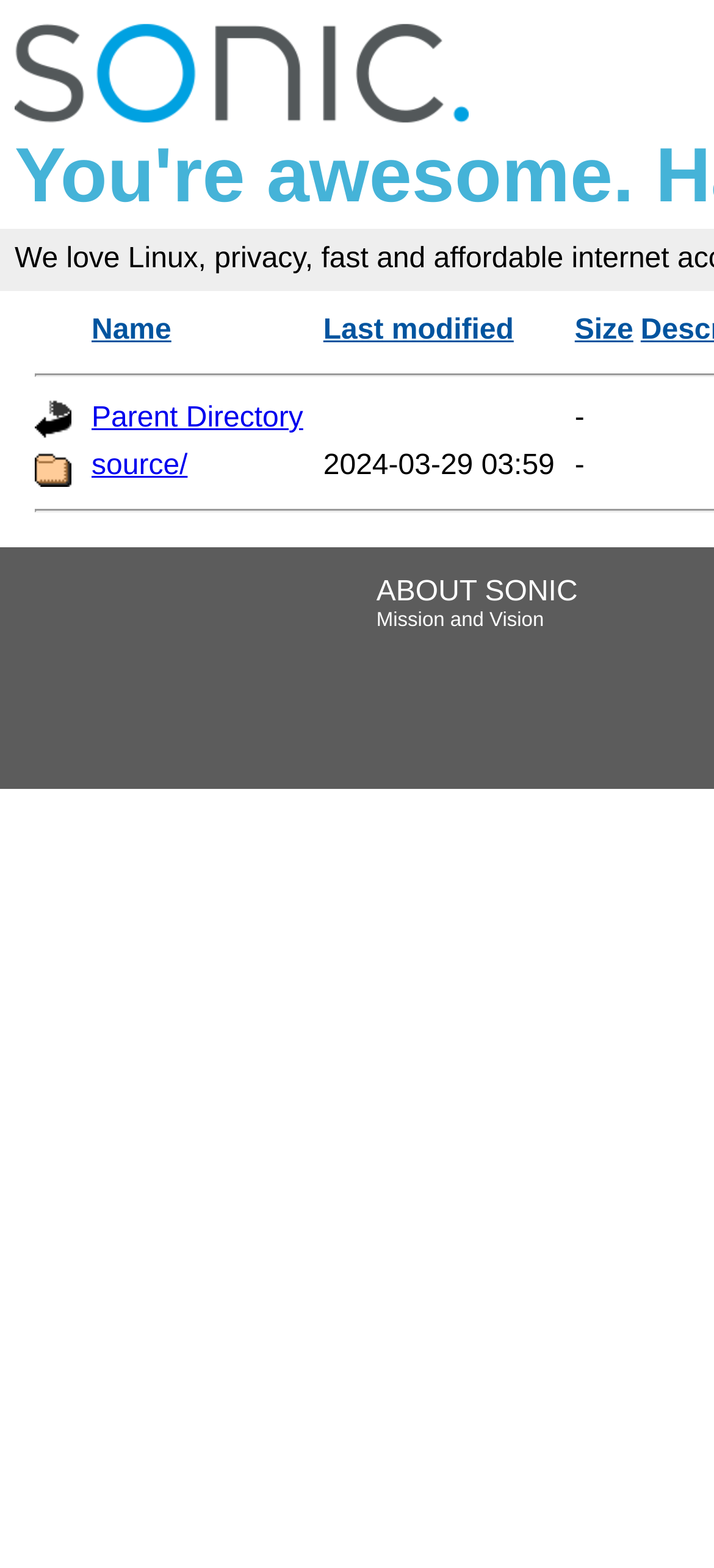Please respond in a single word or phrase: 
How many columns are in the table?

4